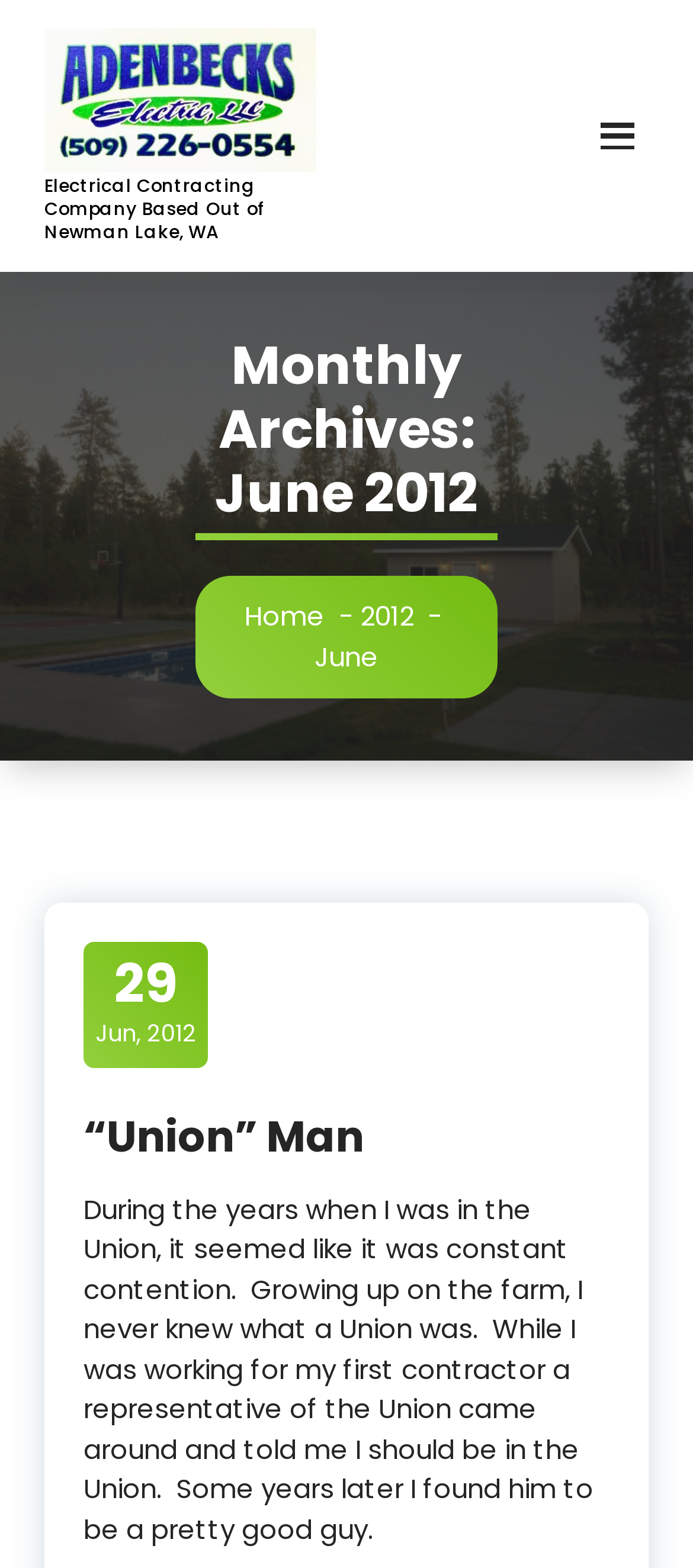What is the title of the blog post?
Look at the webpage screenshot and answer the question with a detailed explanation.

The title of the blog post can be found in the heading '“Union” Man' and its corresponding link.